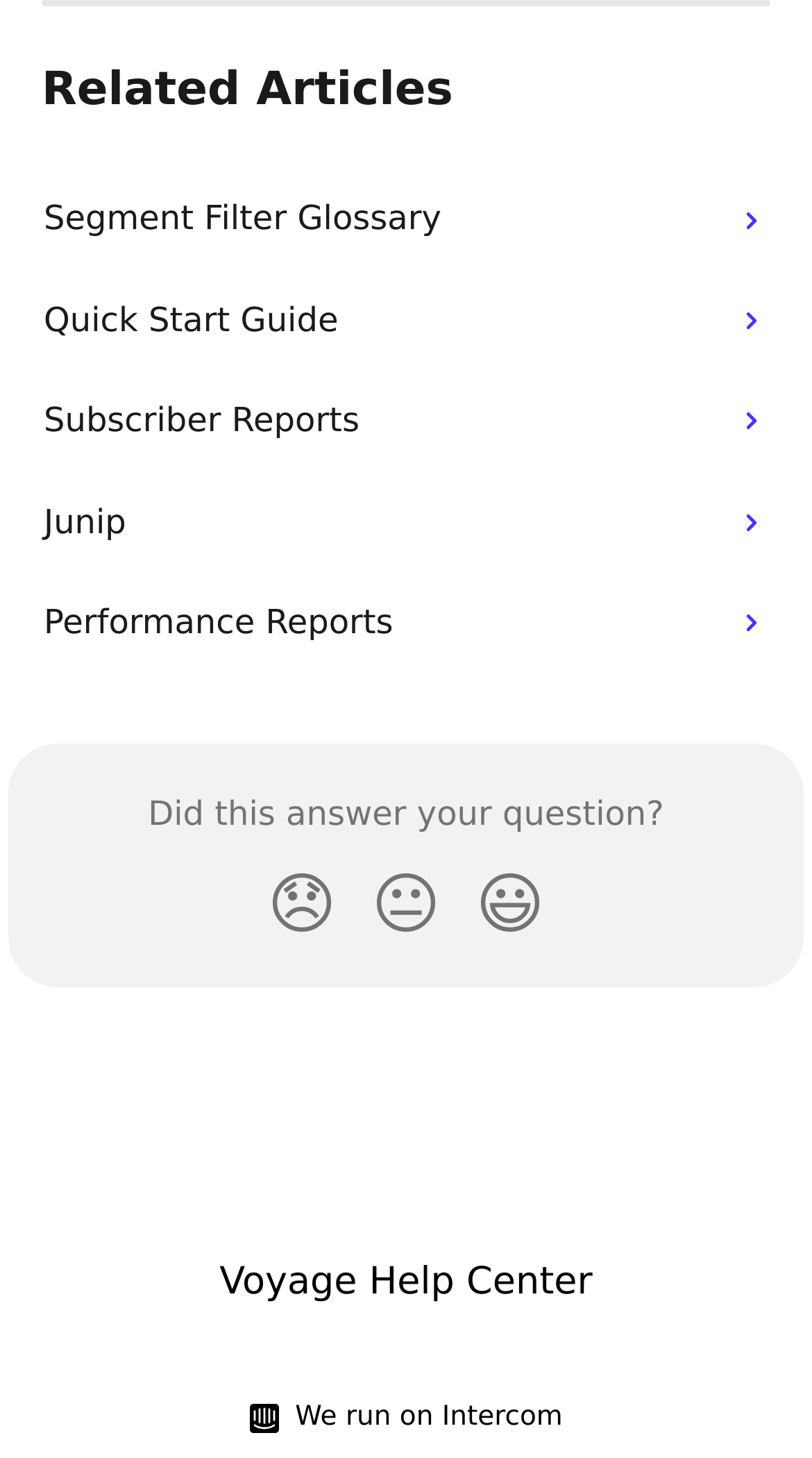Find the bounding box coordinates for the area you need to click to carry out the instruction: "Click on Segment Filter Glossary". The coordinates should be four float numbers between 0 and 1, indicated as [left, top, right, bottom].

[0.003, 0.116, 0.997, 0.185]